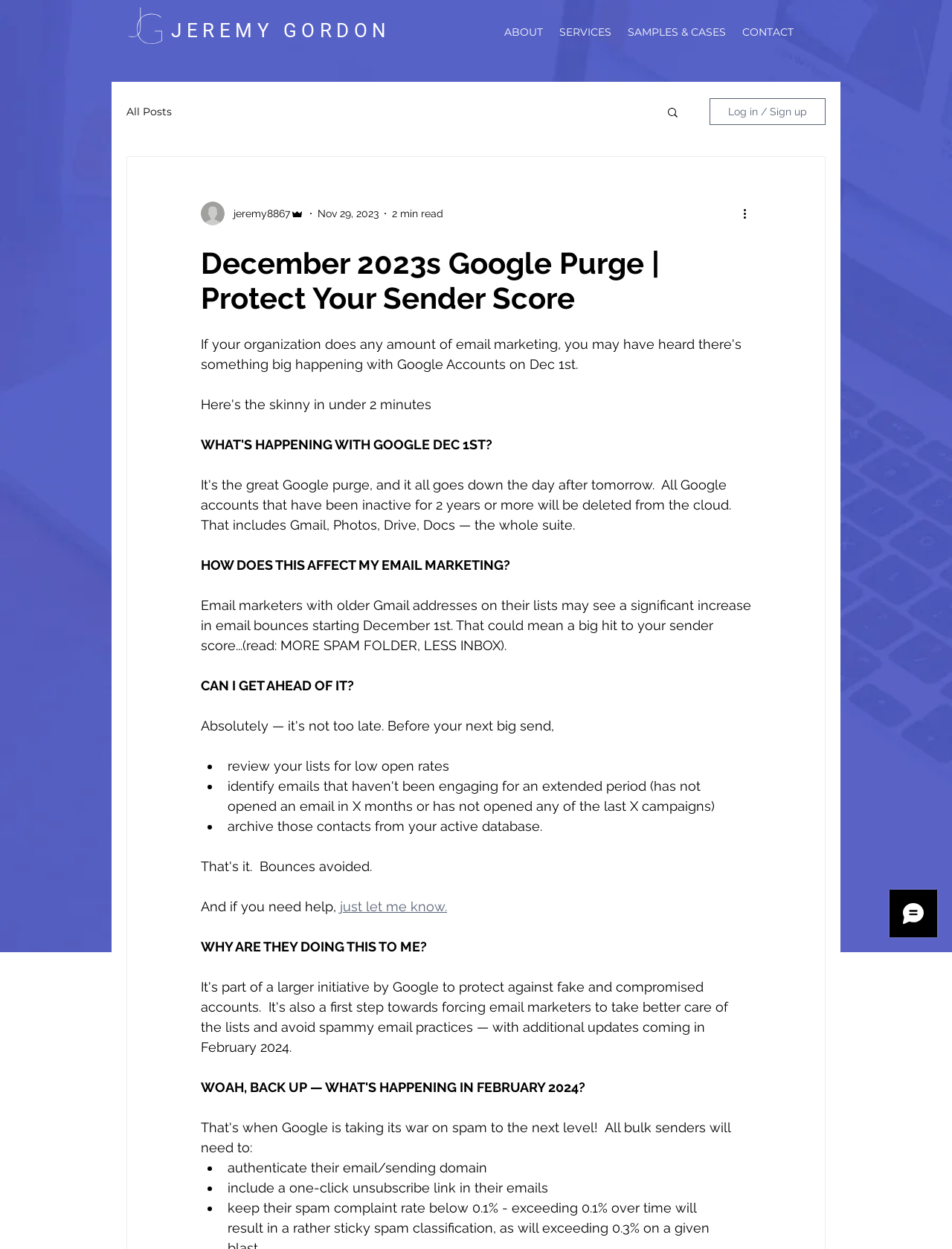What is the author's name?
Answer the question with a detailed explanation, including all necessary information.

The author's name is found in the link element with the text 'JEREMY GORDON' which is located at the top of the webpage, indicating that the author of the blog post is Jeremy Gordon.